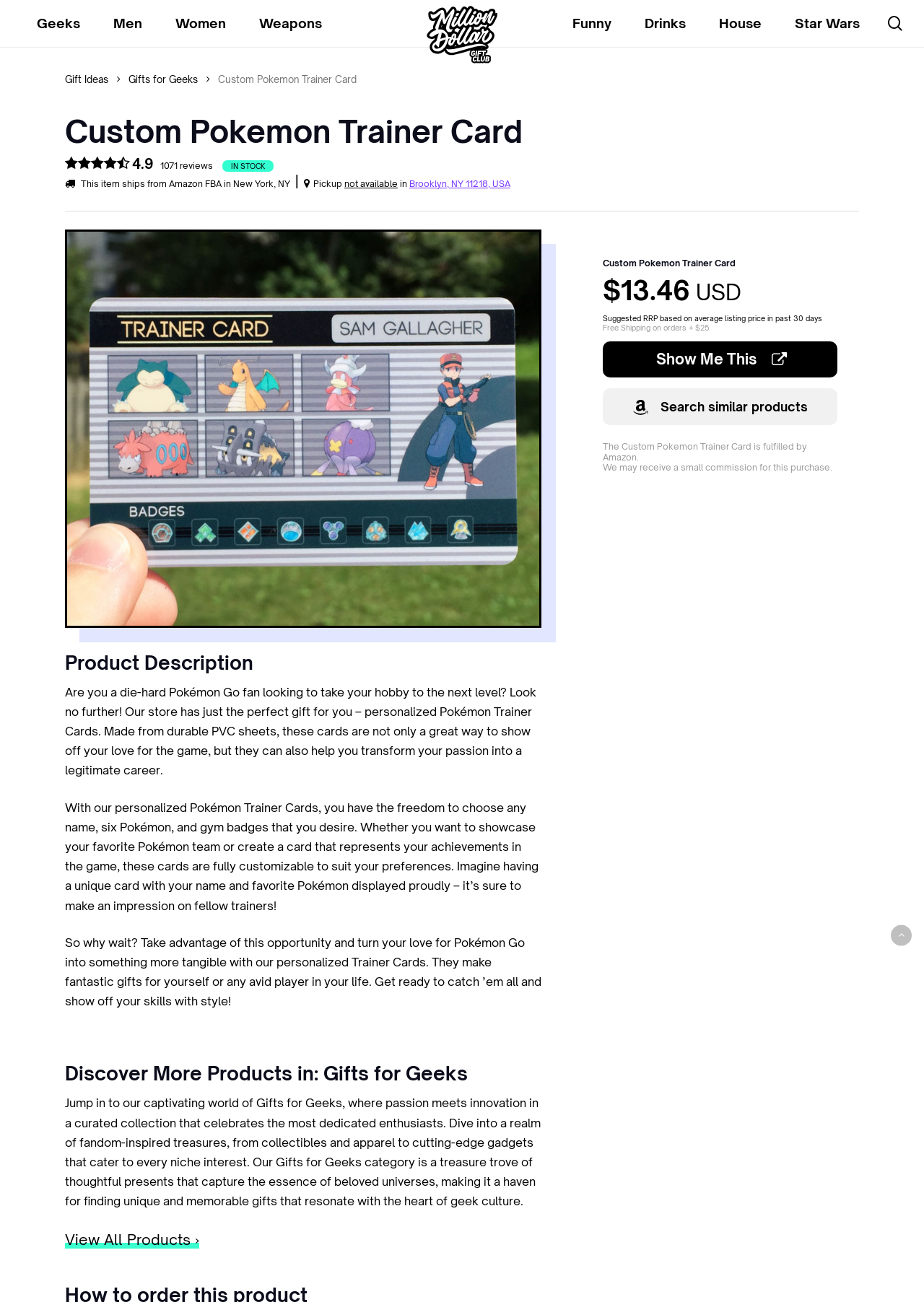Where does the product ship from?
Based on the screenshot, respond with a single word or phrase.

Amazon FBA in New York, NY